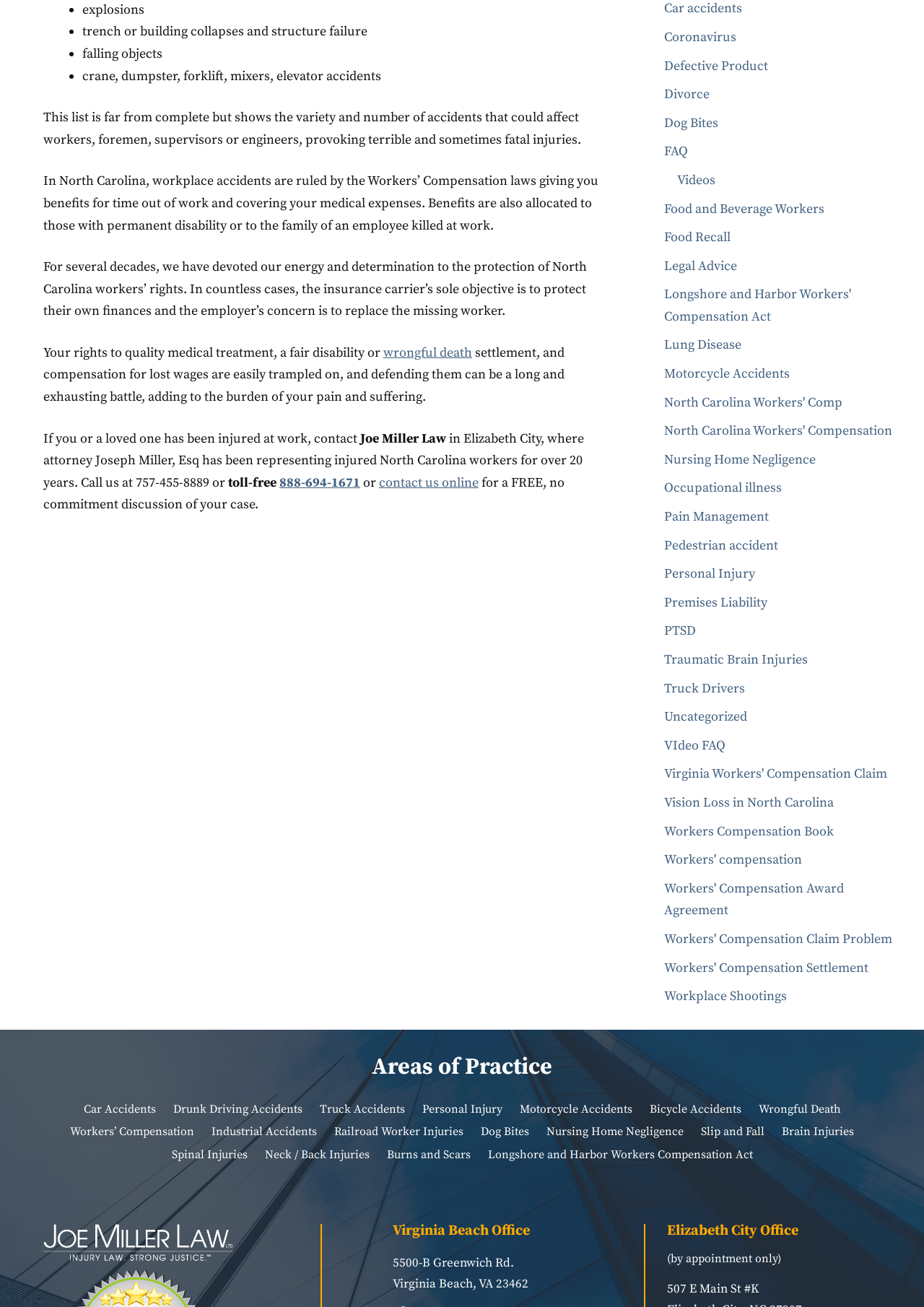What is the main topic of this webpage?
Using the image, elaborate on the answer with as much detail as possible.

Based on the content of the webpage, it appears to be a law firm's website that specializes in workers' compensation cases. The text mentions 'North Carolina workers' rights' and 'Workers' Compensation laws', indicating that the main topic of the webpage is workers' compensation.